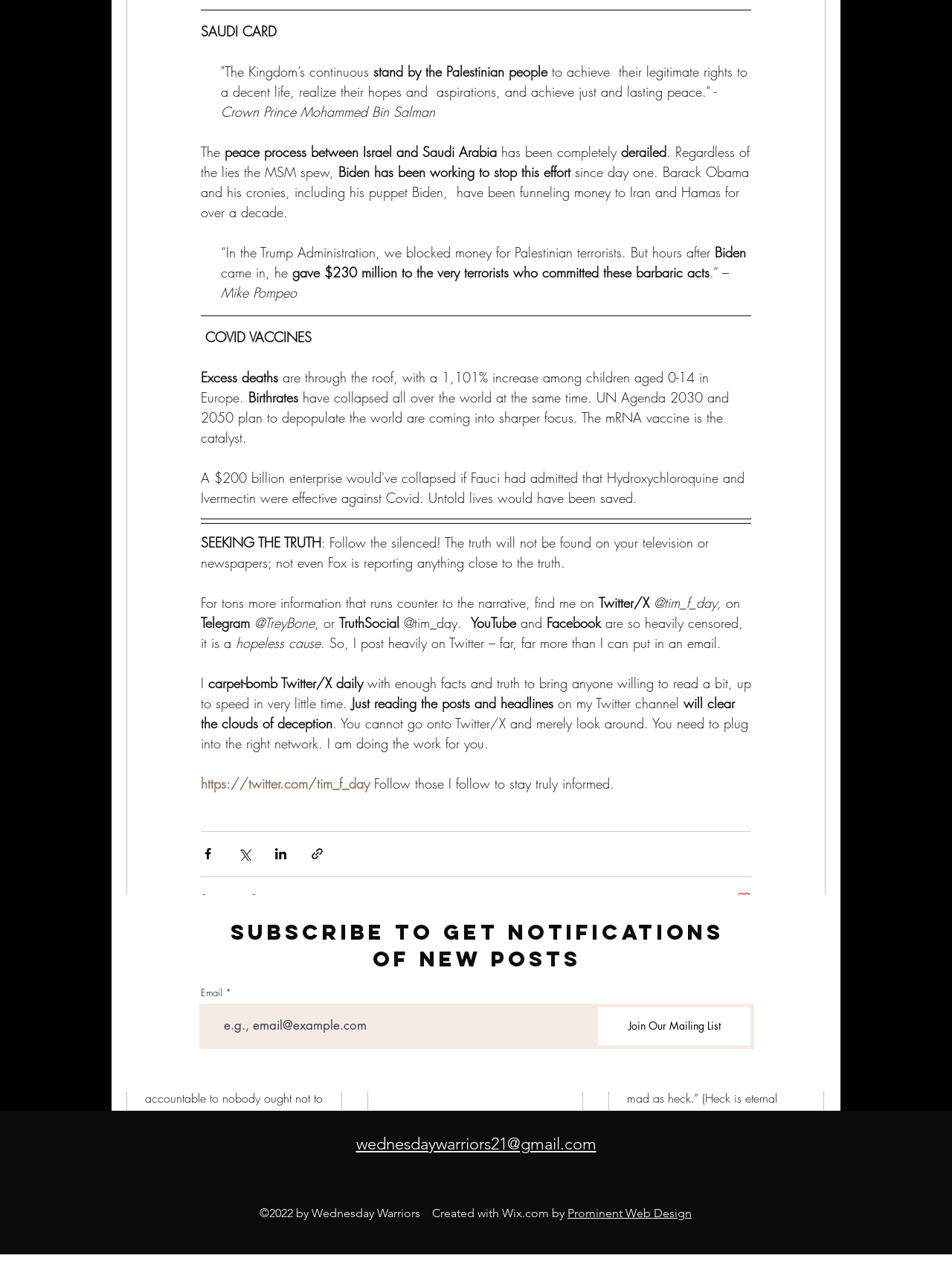Determine the bounding box coordinates of the clickable region to follow the instruction: "Check the number of views of the current post".

[0.211, 0.703, 0.246, 0.715]